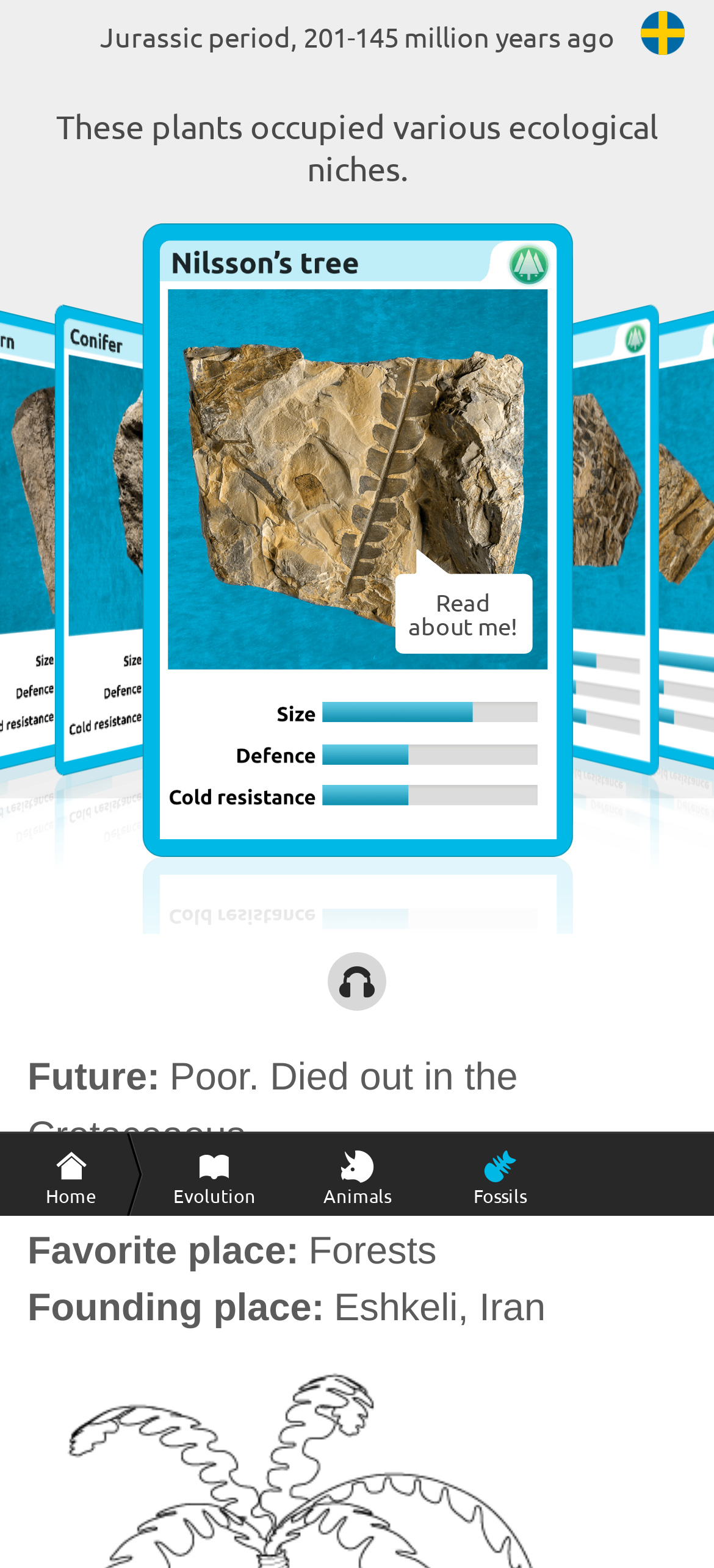What is the founding place of the subject?
Examine the screenshot and reply with a single word or phrase.

Eshkeli, Iran